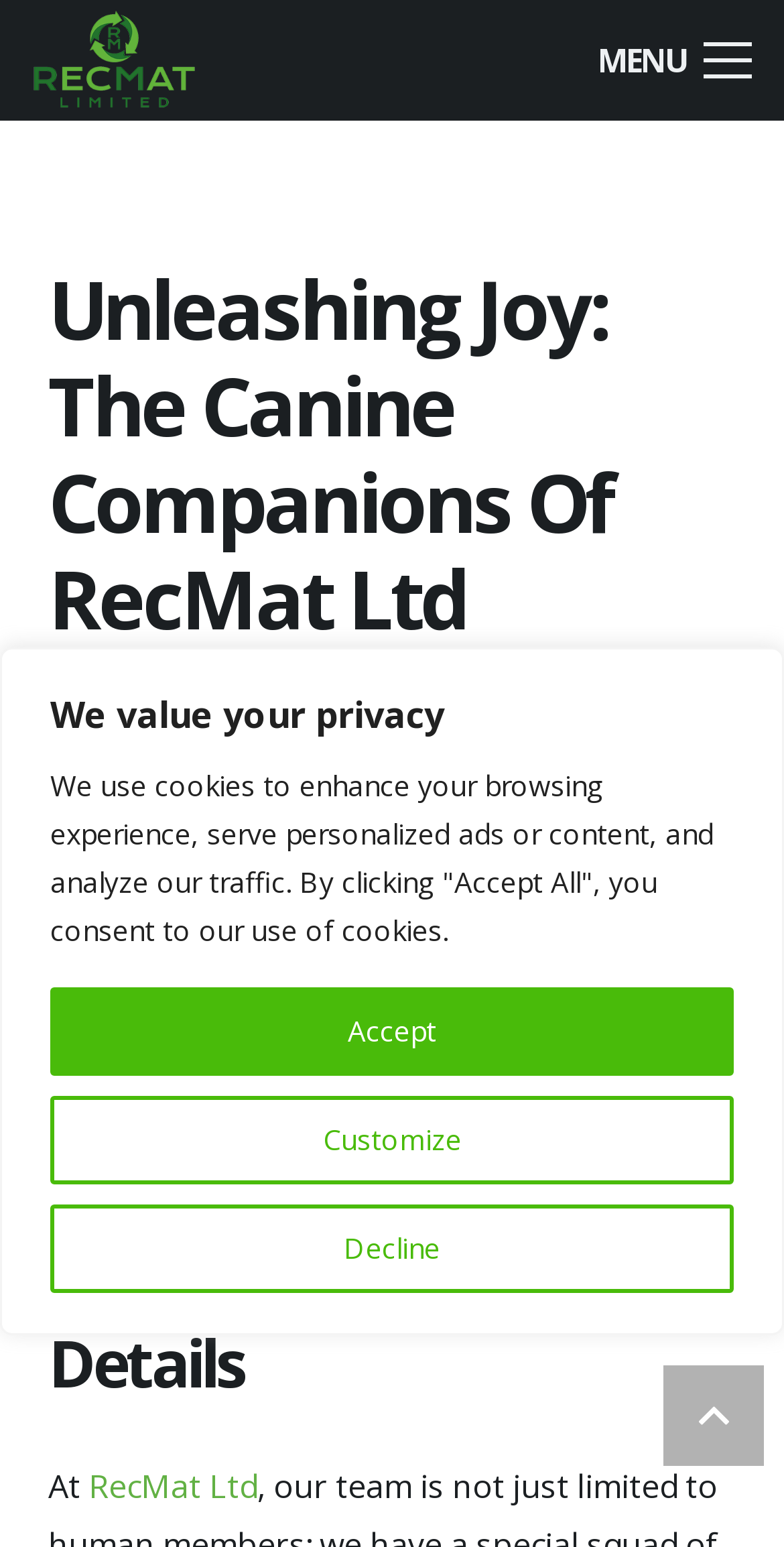Please determine the bounding box coordinates of the element's region to click in order to carry out the following instruction: "go back to top". The coordinates should be four float numbers between 0 and 1, i.e., [left, top, right, bottom].

[0.846, 0.883, 0.974, 0.948]